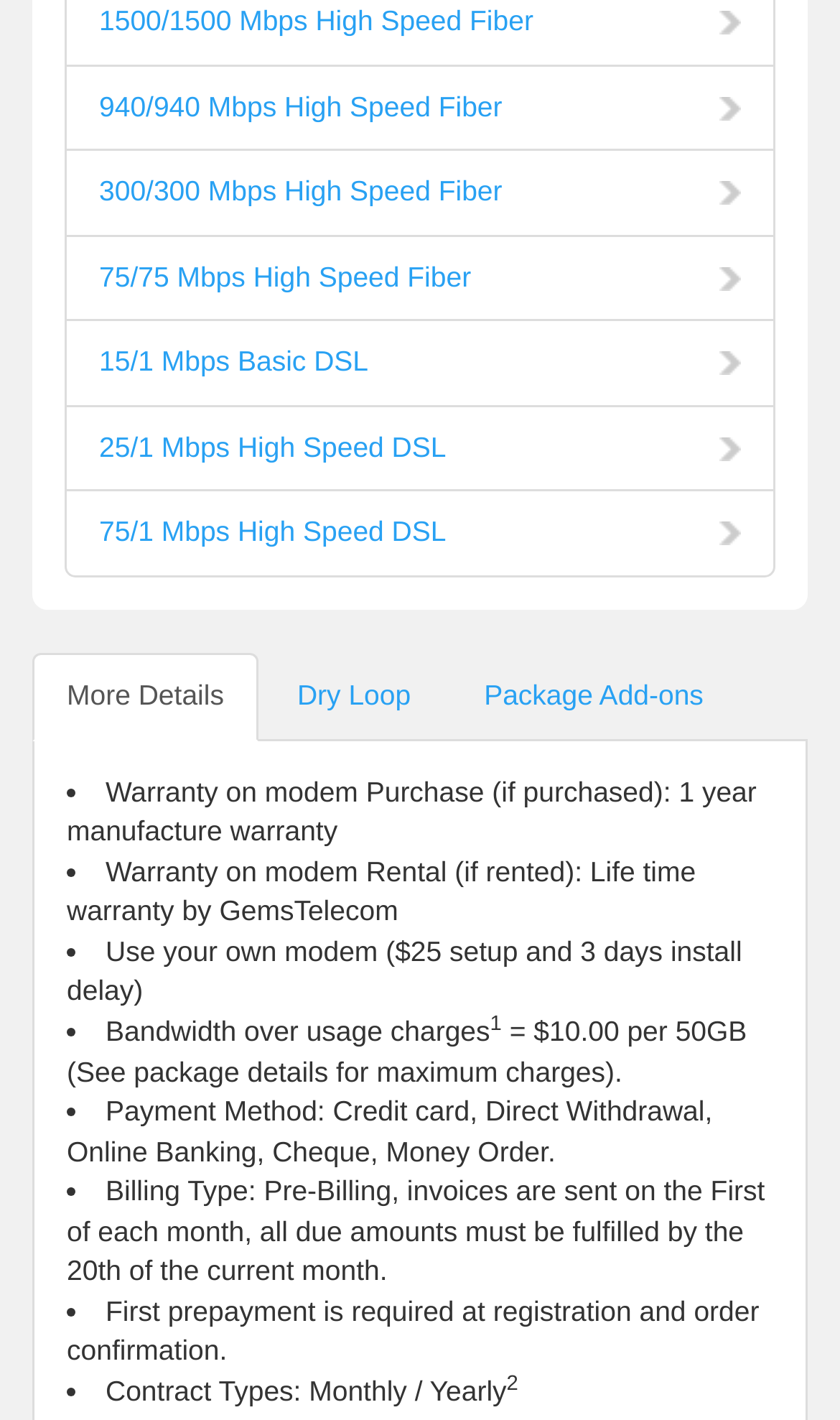Give a short answer to this question using one word or a phrase:
What is the billing type?

Pre-Billing